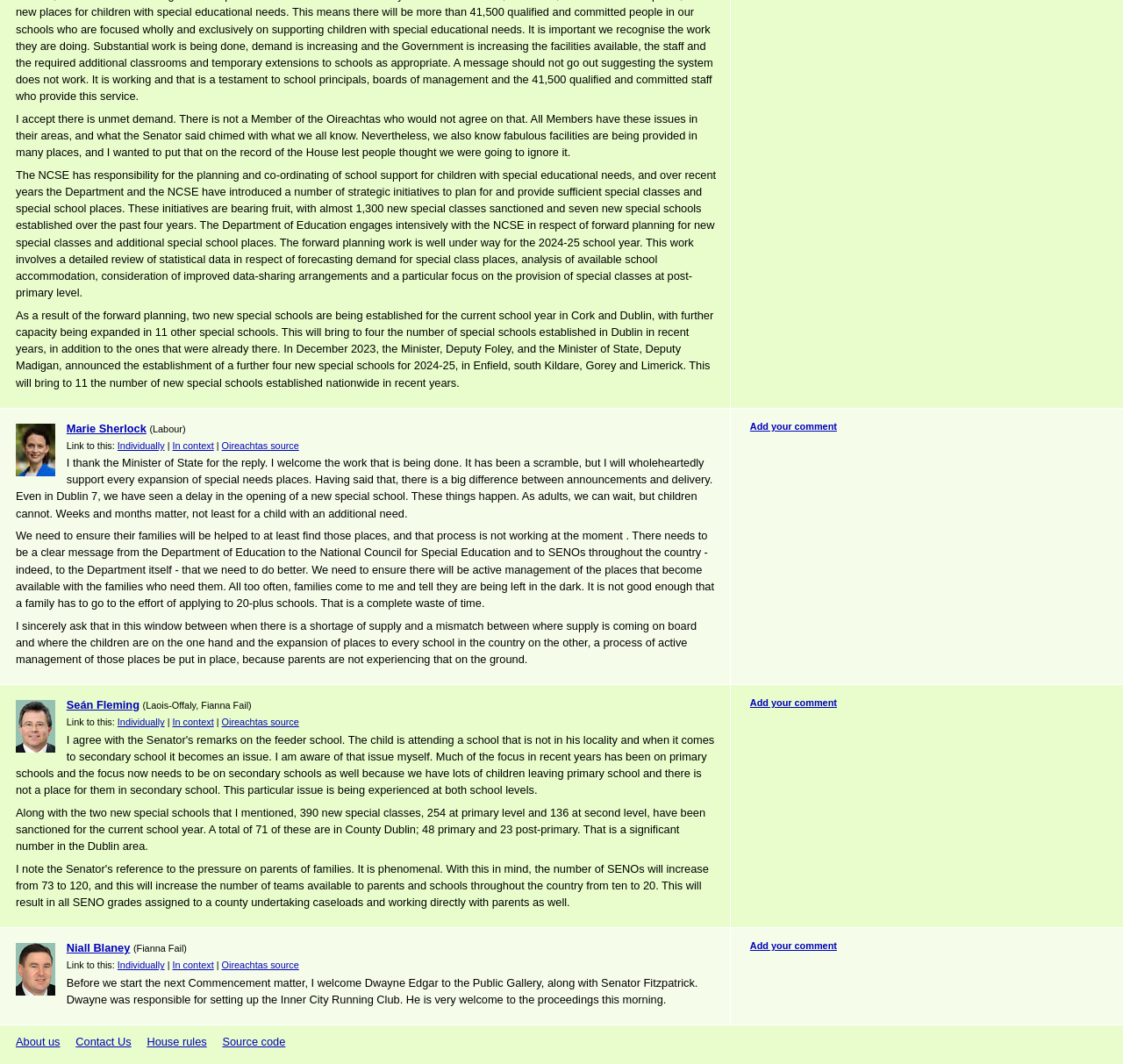Examine the image carefully and respond to the question with a detailed answer: 
How many new special classes have been sanctioned?

According to the text, 390 new special classes, 254 at primary level and 136 at second level, have been sanctioned for the current school year.